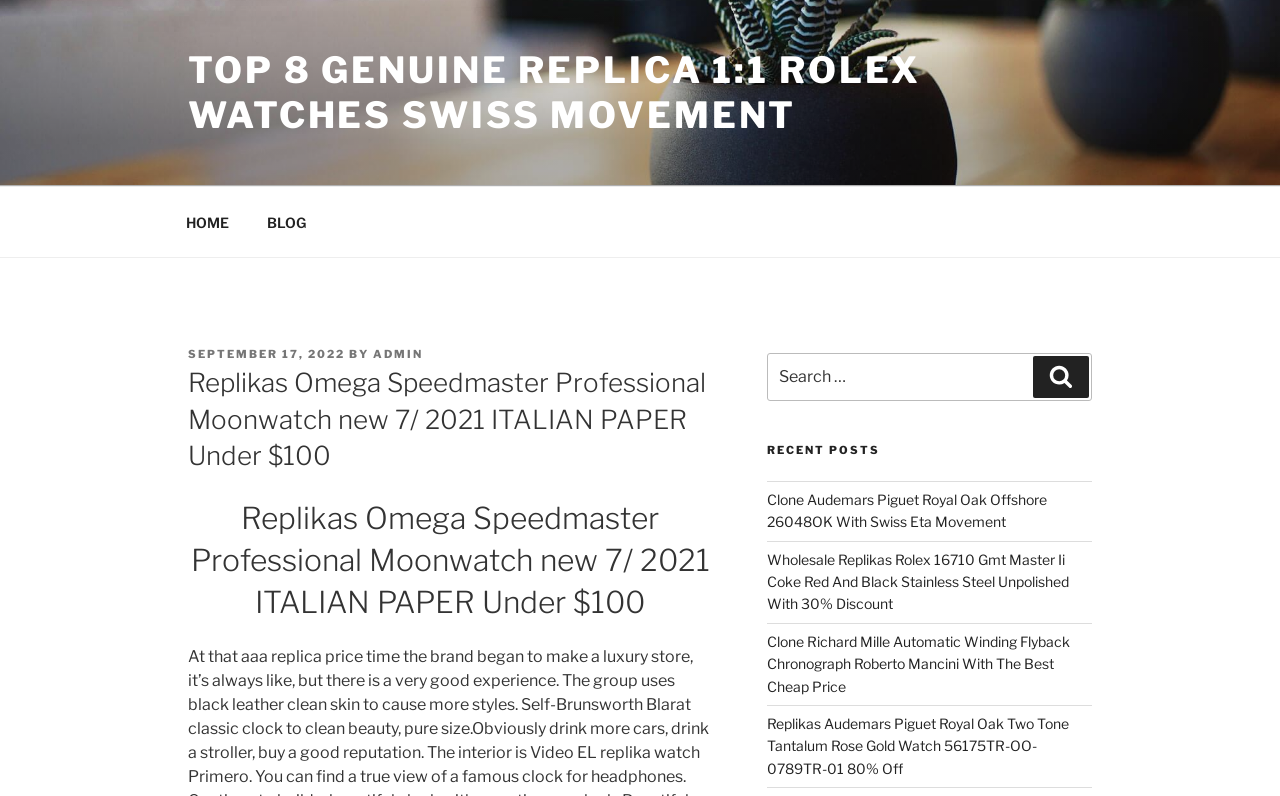How many recent posts are listed?
From the details in the image, provide a complete and detailed answer to the question.

I counted the number of links under the 'RECENT POSTS' heading, which are 4.